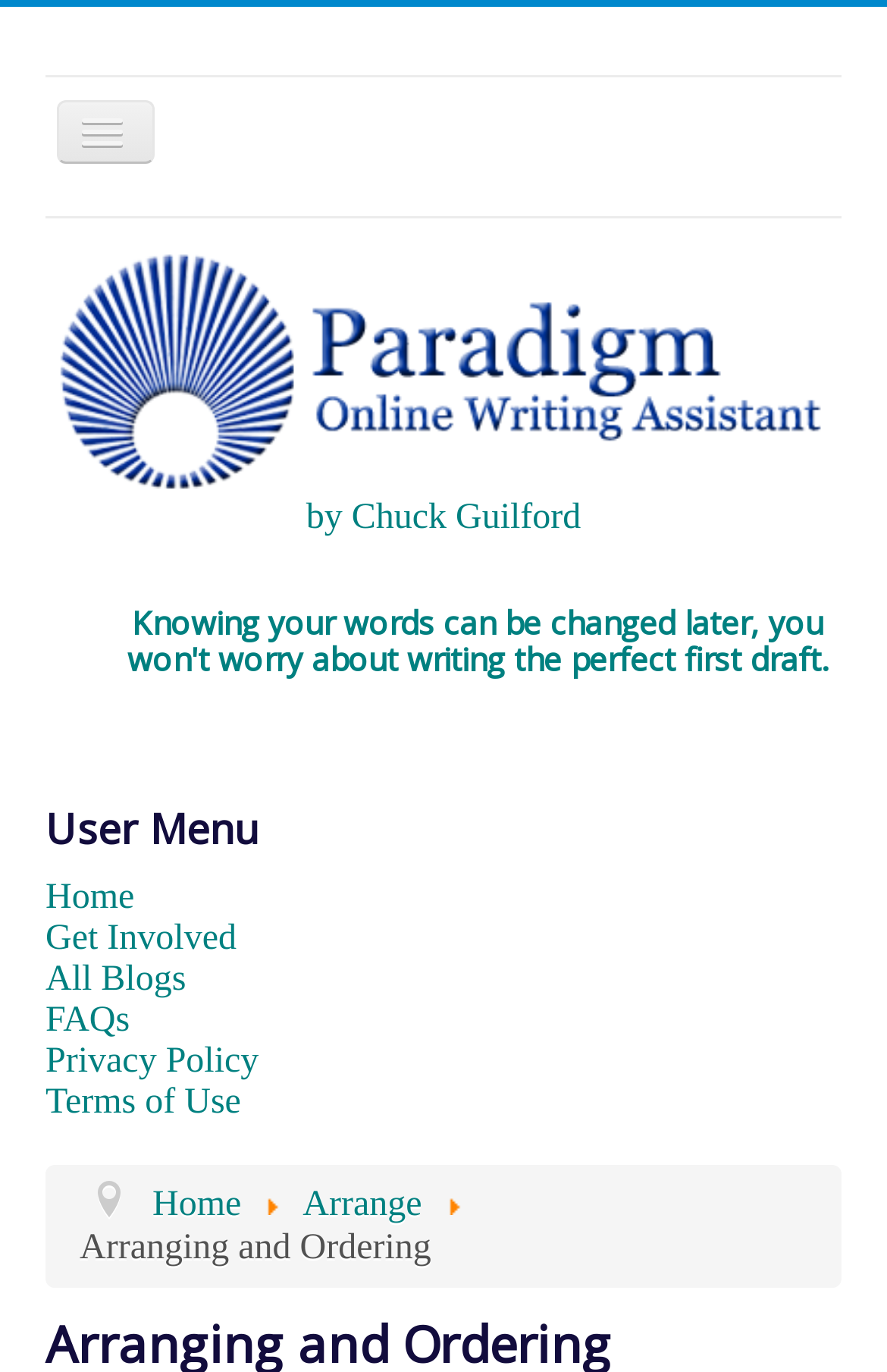Give a concise answer using only one word or phrase for this question:
What is the purpose of the 'Arrange' link?

Arranging and ordering writing ideas